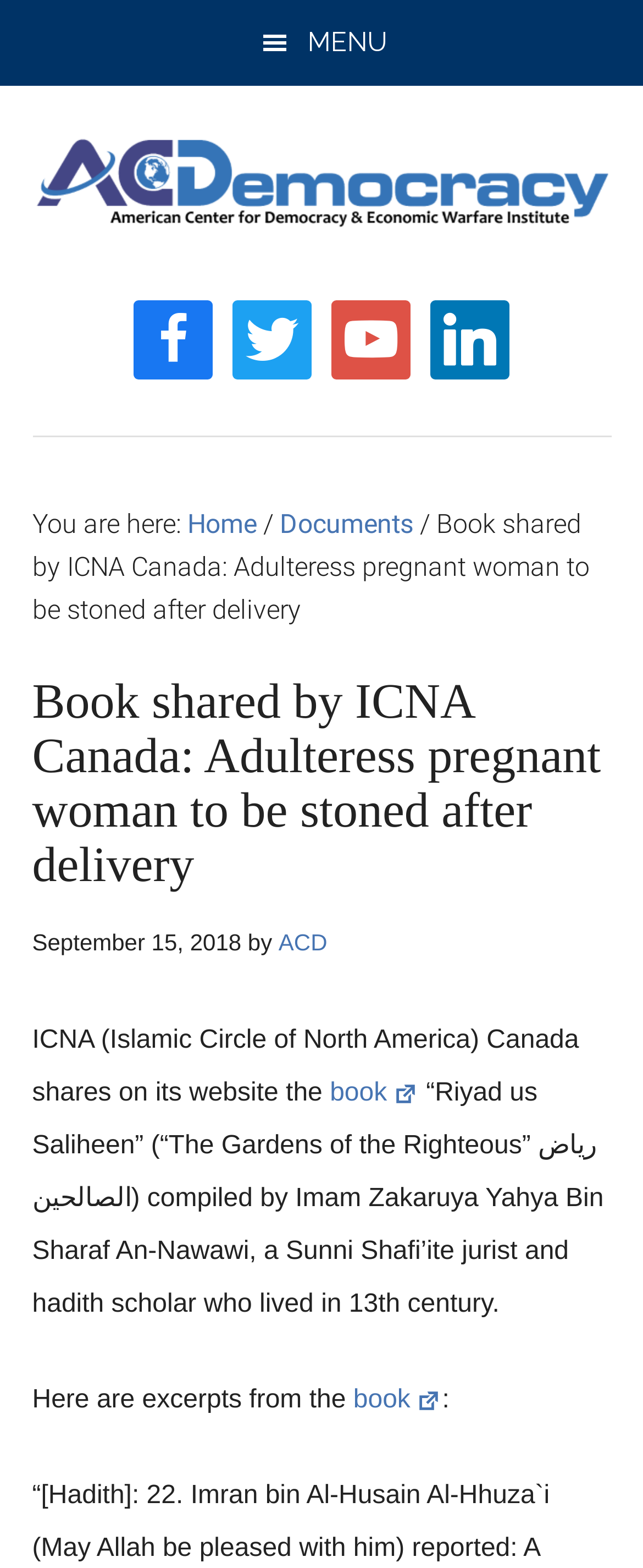Give a comprehensive overview of the webpage, including key elements.

The webpage appears to be an article or blog post from the American Center for Democracy, shared by ICNA Canada. At the top, there are three links to skip to main content, primary sidebar, and footer, respectively. Next to these links, there is a button with a menu icon. 

Below the menu button, there is a link to the American Center for Democracy, accompanied by an image with the same name. On the right side of the page, there are four social media links: Facebook, Twitter, YouTube, and LinkedIn.

The main content of the page starts with a breadcrumb navigation section, indicating the current location as "Home > Documents > Book shared by ICNA Canada: Adulteress pregnant woman to be stoned after delivery". 

Below the breadcrumb section, there is a header with the title "Book shared by ICNA Canada: Adulteress pregnant woman to be stoned after delivery", followed by a timestamp indicating the publication date as September 15, 2018. 

The article begins with a brief introduction, stating that ICNA Canada shared a book on its website, which is "Riyad us Saliheen" (“The Gardens of the Righteous”) compiled by Imam Zakaruya Yahya Bin Sharaf An-Nawawi. The article then presents excerpts from the book.